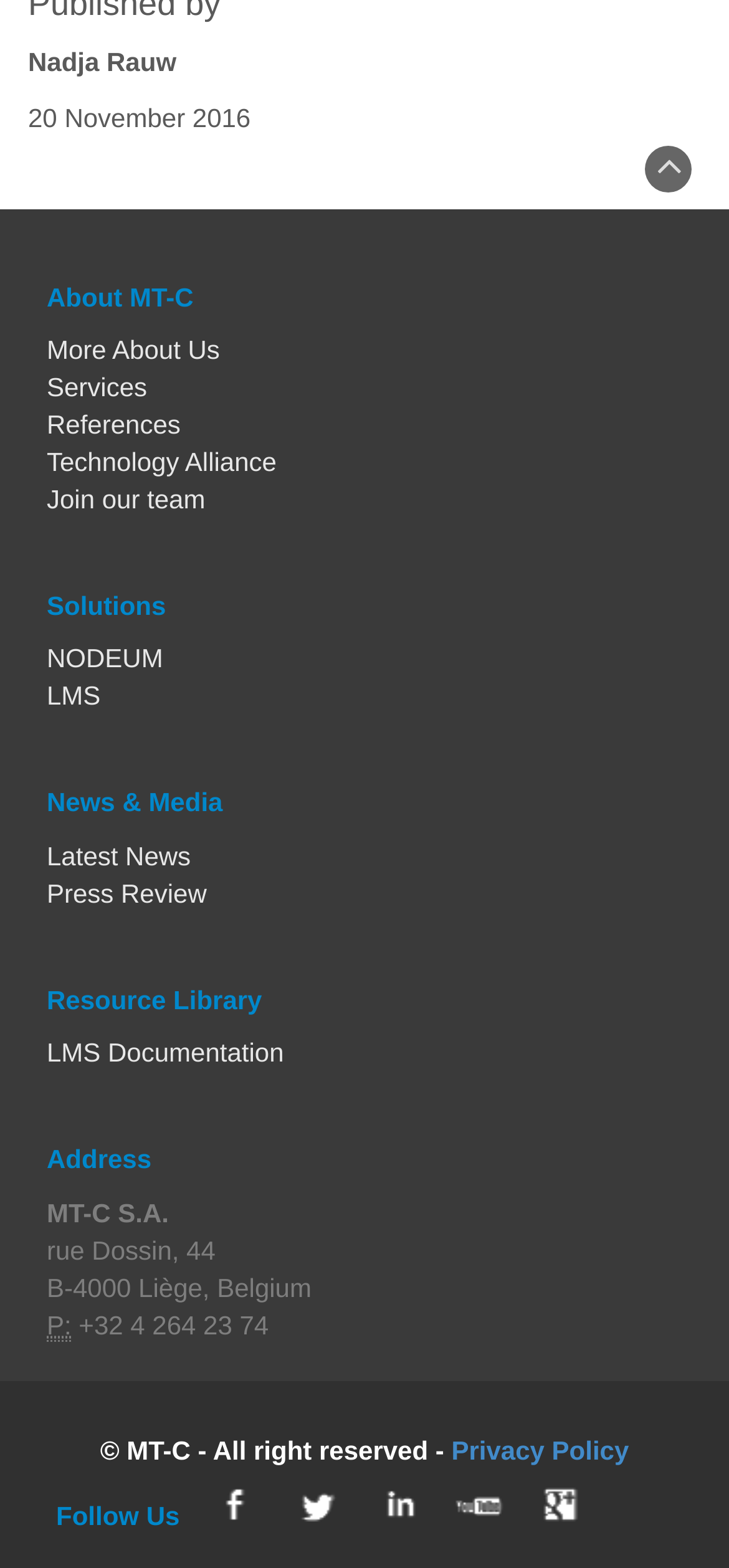Locate the bounding box for the described UI element: "Latest News". Ensure the coordinates are four float numbers between 0 and 1, formatted as [left, top, right, bottom].

[0.064, 0.536, 0.262, 0.555]